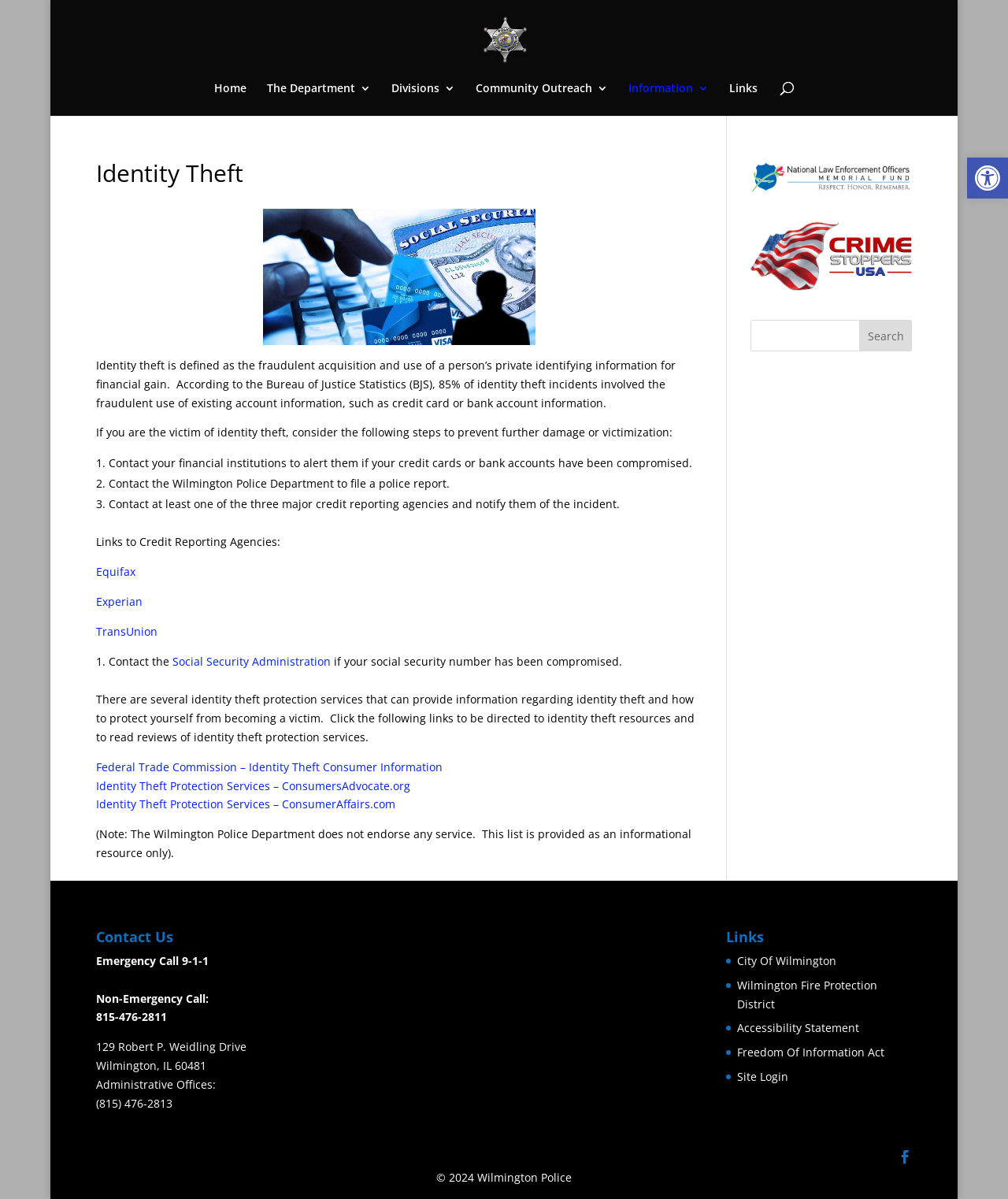Give a concise answer using only one word or phrase for this question:
What should you do if your credit cards or bank accounts have been compromised?

Contact your financial institutions